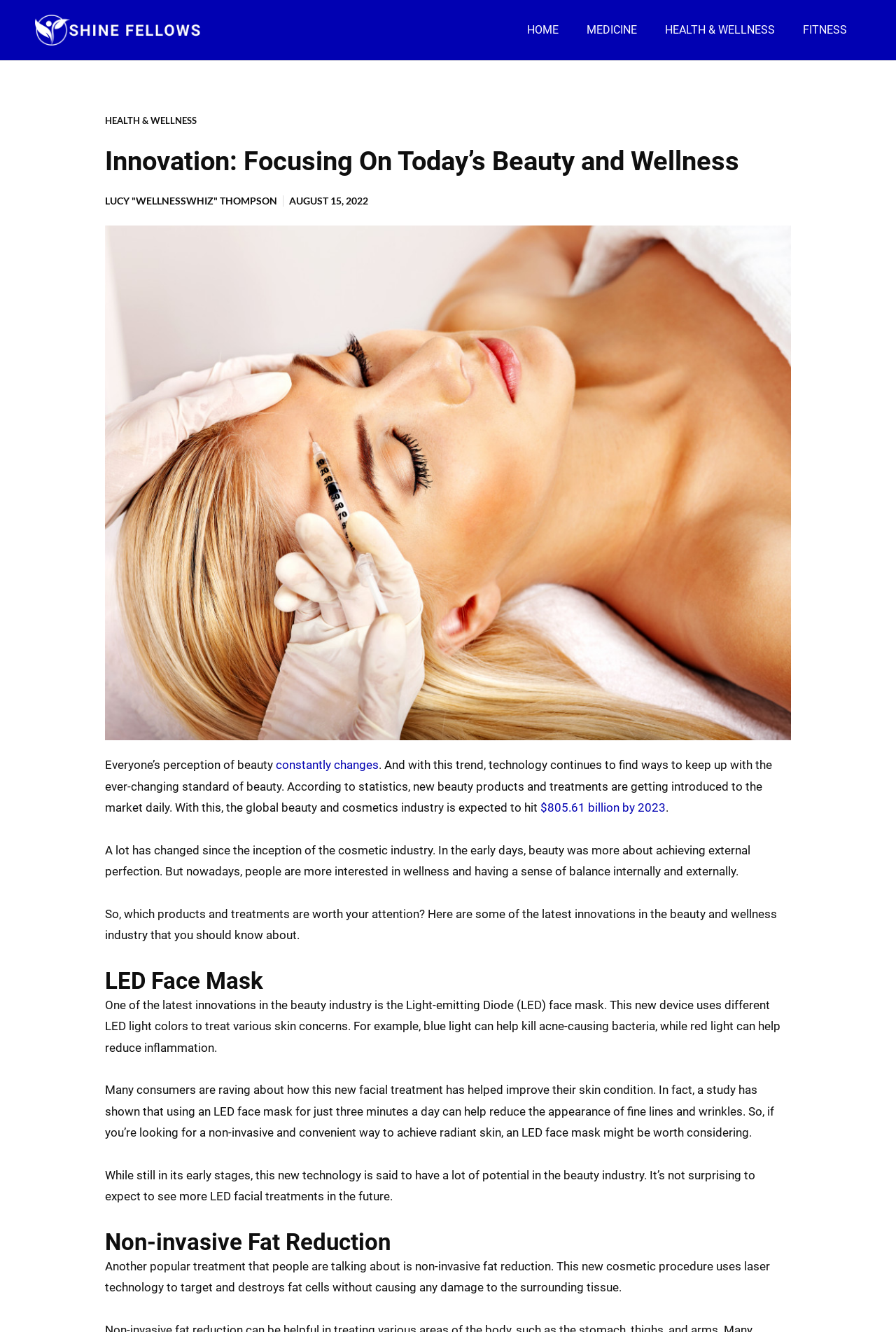Determine the coordinates of the bounding box that should be clicked to complete the instruction: "Click the 'HEALTH & WELLNESS' link". The coordinates should be represented by four float numbers between 0 and 1: [left, top, right, bottom].

[0.727, 0.011, 0.88, 0.035]